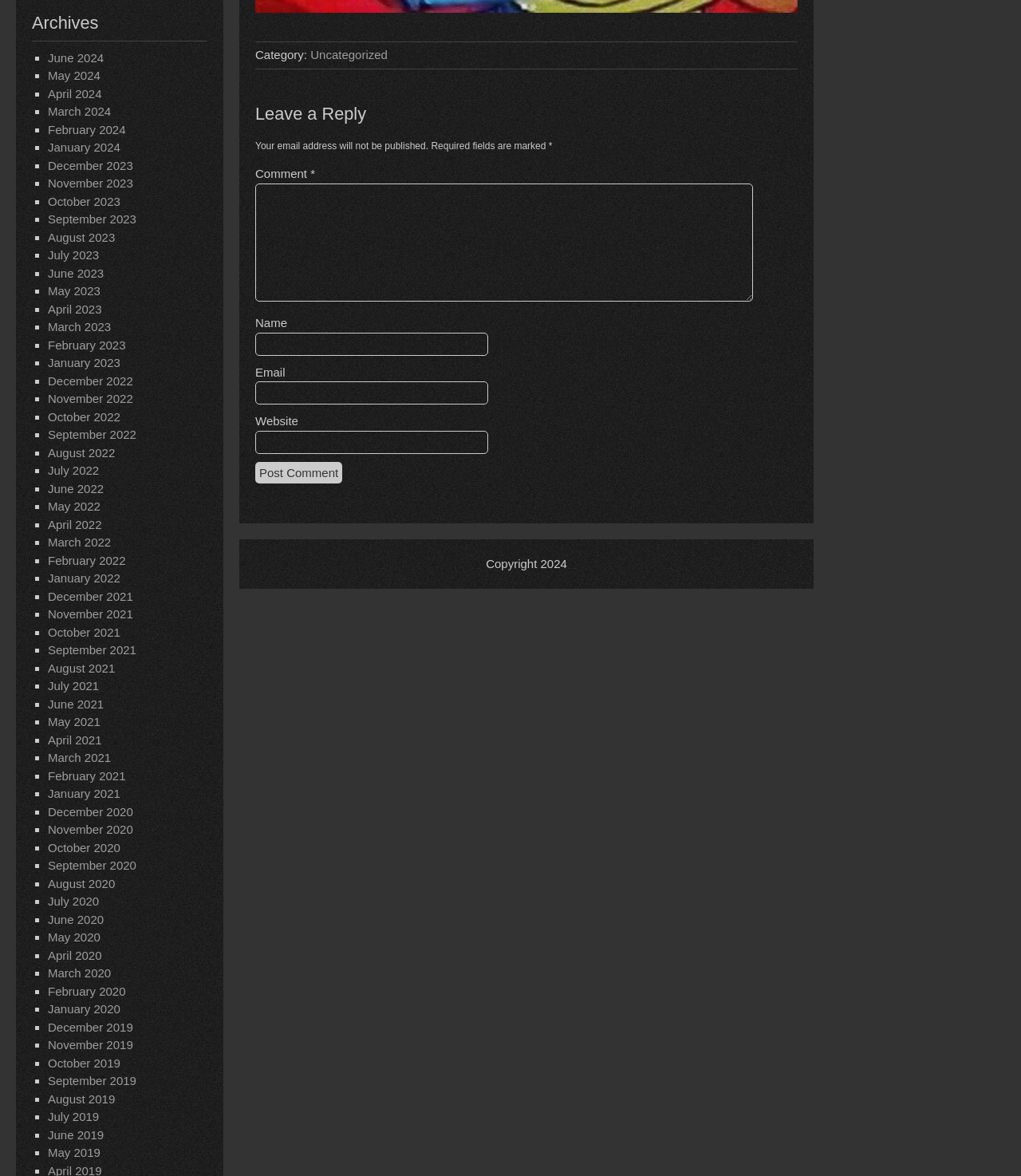Please give a concise answer to this question using a single word or phrase: 
What is the purpose of the webpage?

Archiving